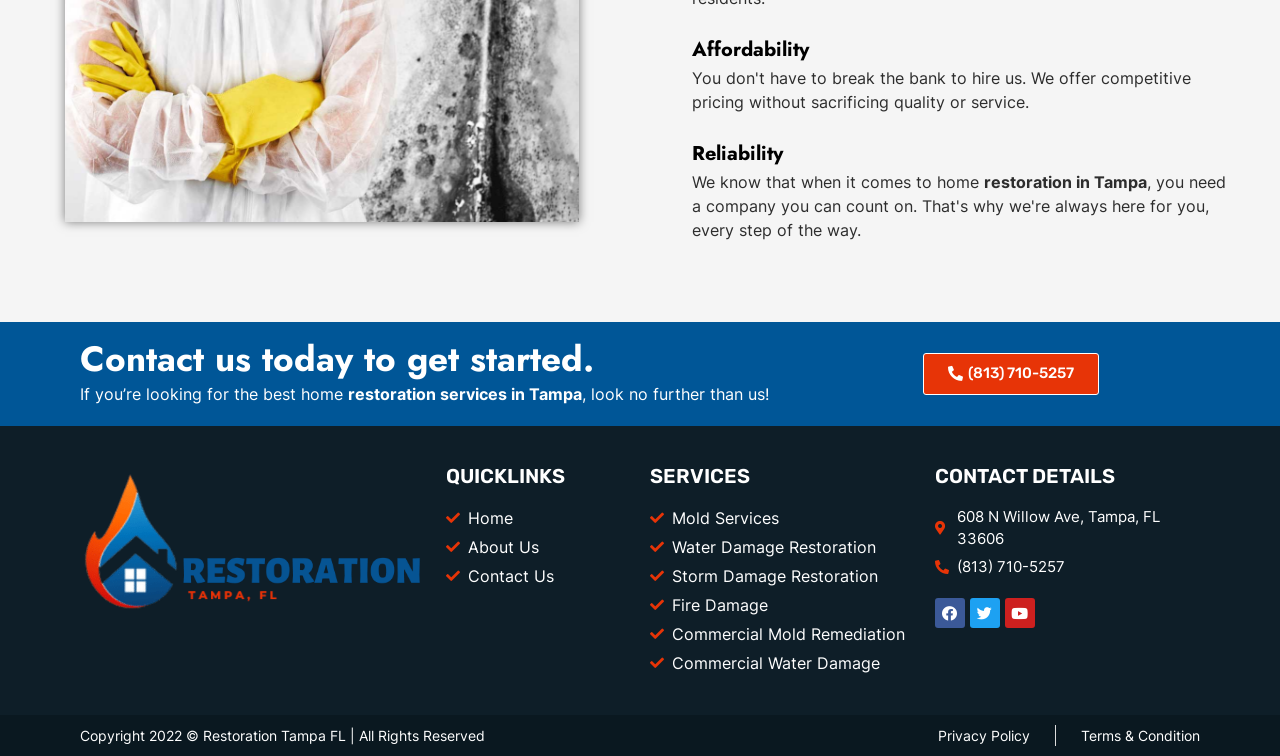Kindly determine the bounding box coordinates for the area that needs to be clicked to execute this instruction: "Check the 'CONTACT DETAILS'".

[0.73, 0.616, 0.937, 0.642]